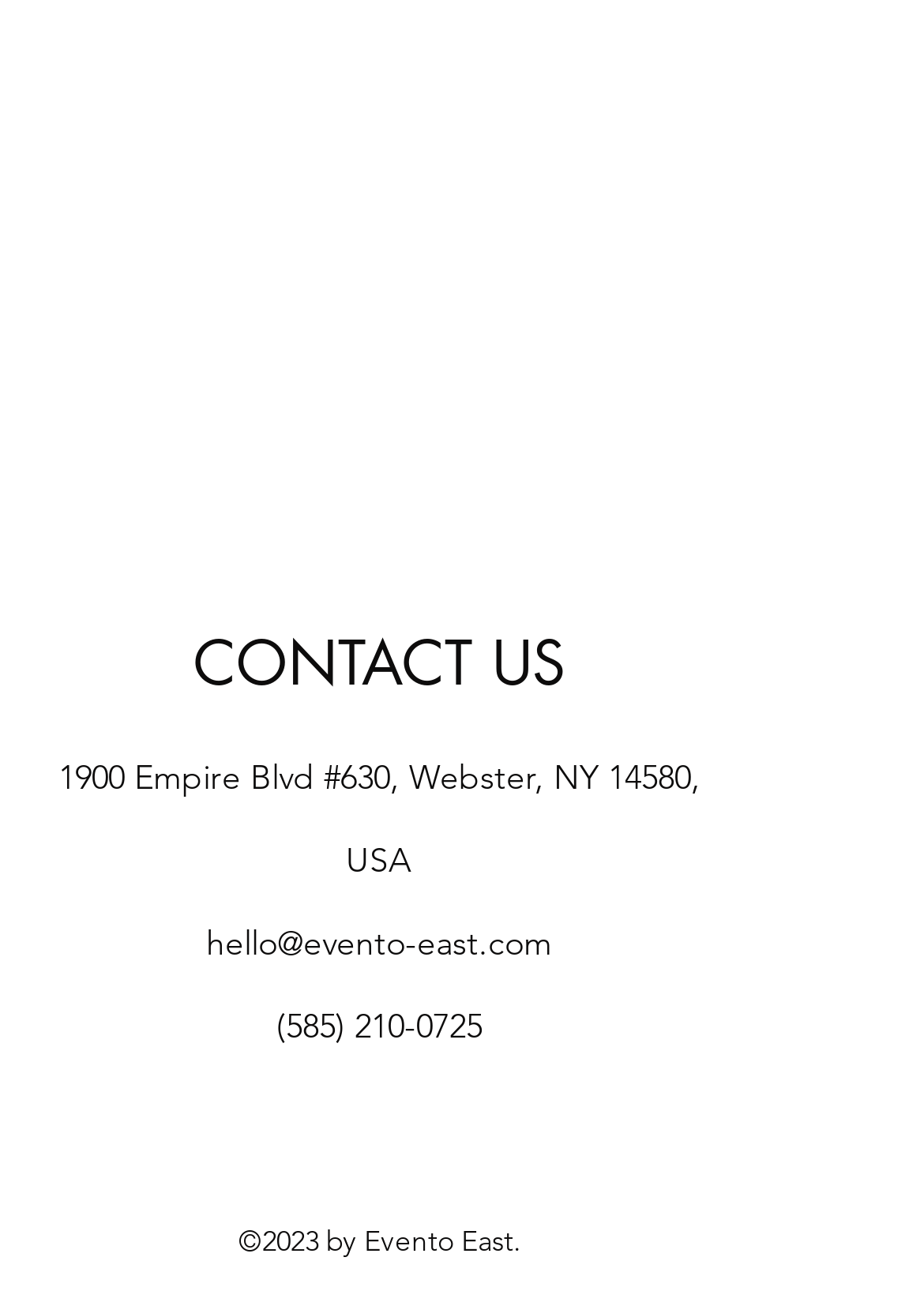How many social media links are available?
Look at the image and respond with a single word or a short phrase.

3